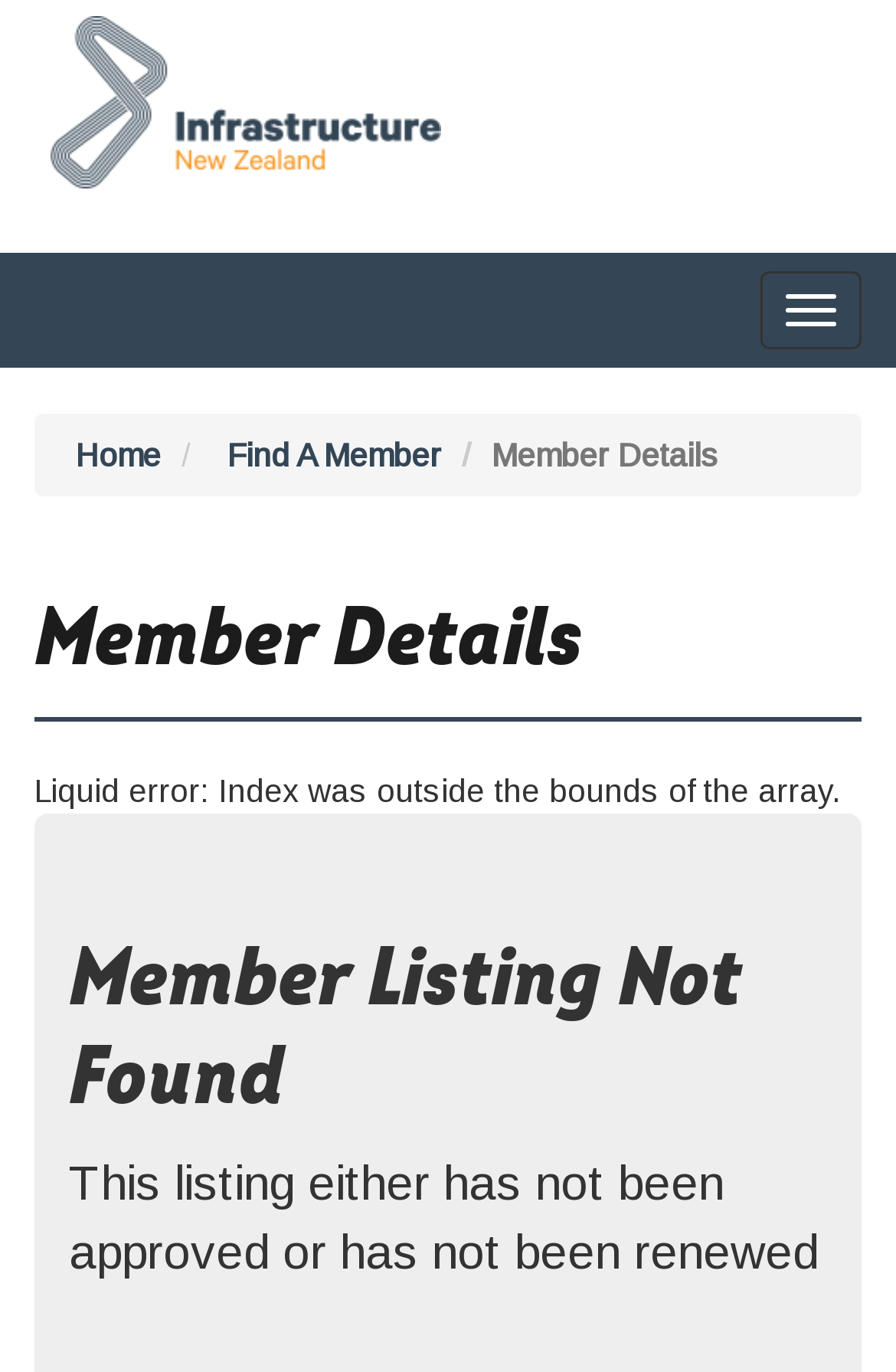Create an elaborate caption for the webpage.

The webpage is titled "Member Details · INZ Member Portal" and appears to be a member portal page. At the top left corner, there is an INZ logo image, which is also a link. To the right of the logo, there is a toggle navigation button. 

Below the logo, there are three horizontal navigation links: "Home", "Find A Member", and a "Member Details" text, which is not a link. The "Member Details" text is also a heading that spans across the top of the page, taking up most of the width.

Below the navigation links, there is an alert message with the same text "Member Details", which is likely a heading announcement for screen readers. 

Further down, there is an error message "Liquid error: Index was outside the bounds of the array." that takes up most of the page width.

At the bottom of the page, there is a heading "Member Listing Not Found" followed by a paragraph of text "This listing either has not been approved or has not been renewed".